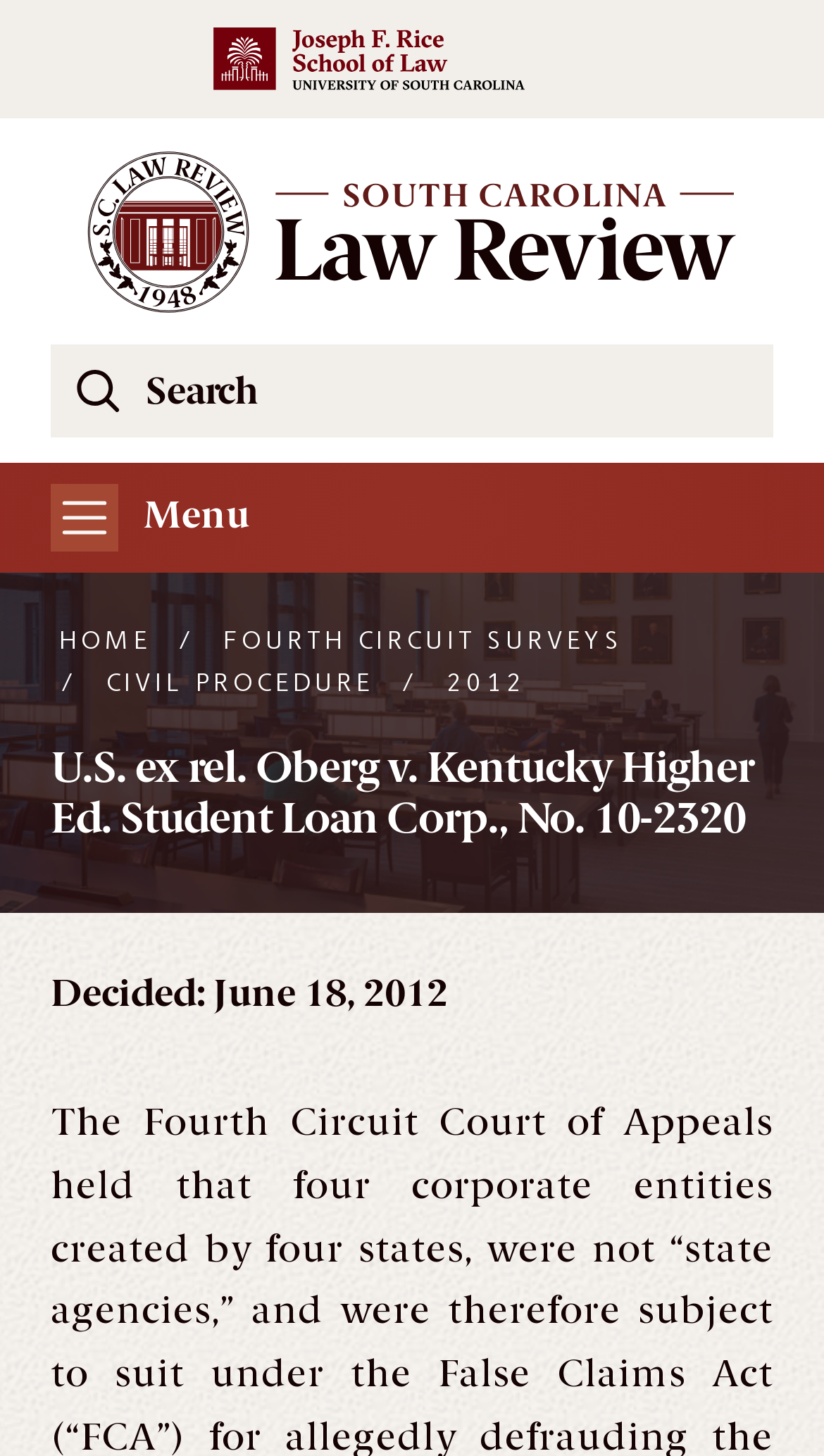What is the image below the navigation bar?
Look at the screenshot and respond with a single word or phrase.

Photo of a Law Library